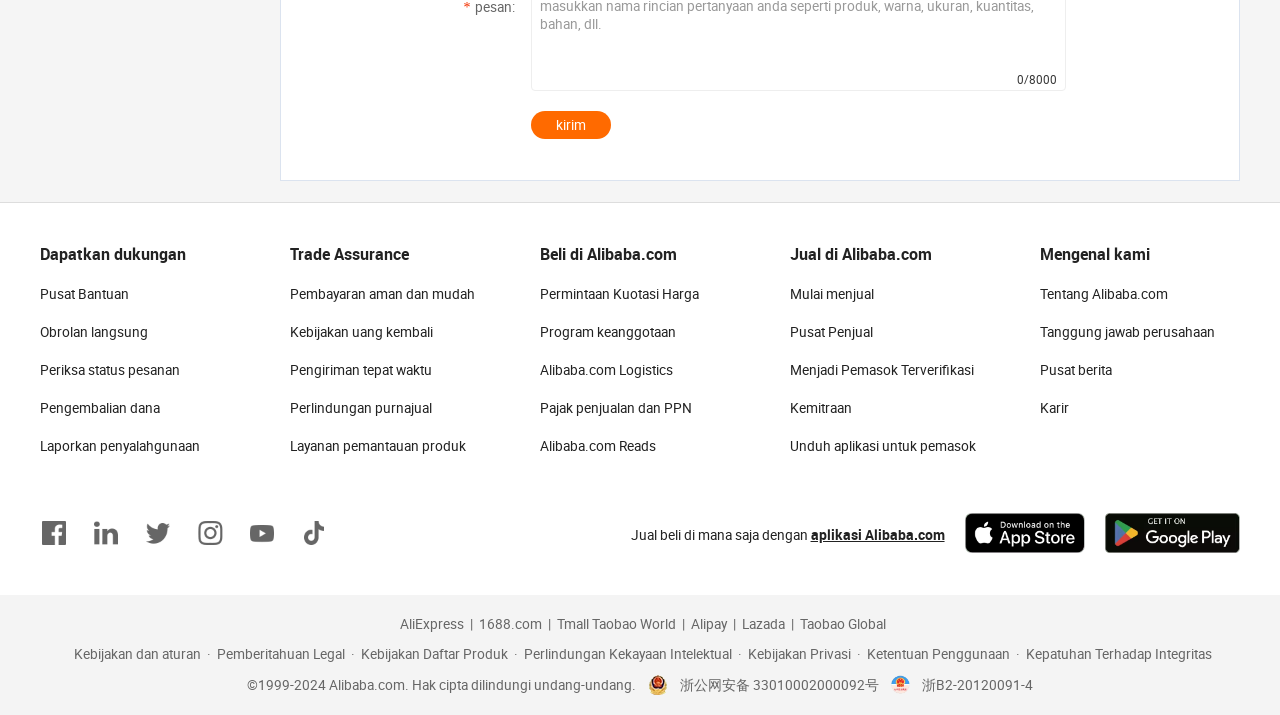Indicate the bounding box coordinates of the element that needs to be clicked to satisfy the following instruction: "Click the 'kirim' button". The coordinates should be four float numbers between 0 and 1, i.e., [left, top, right, bottom].

[0.414, 0.155, 0.477, 0.194]